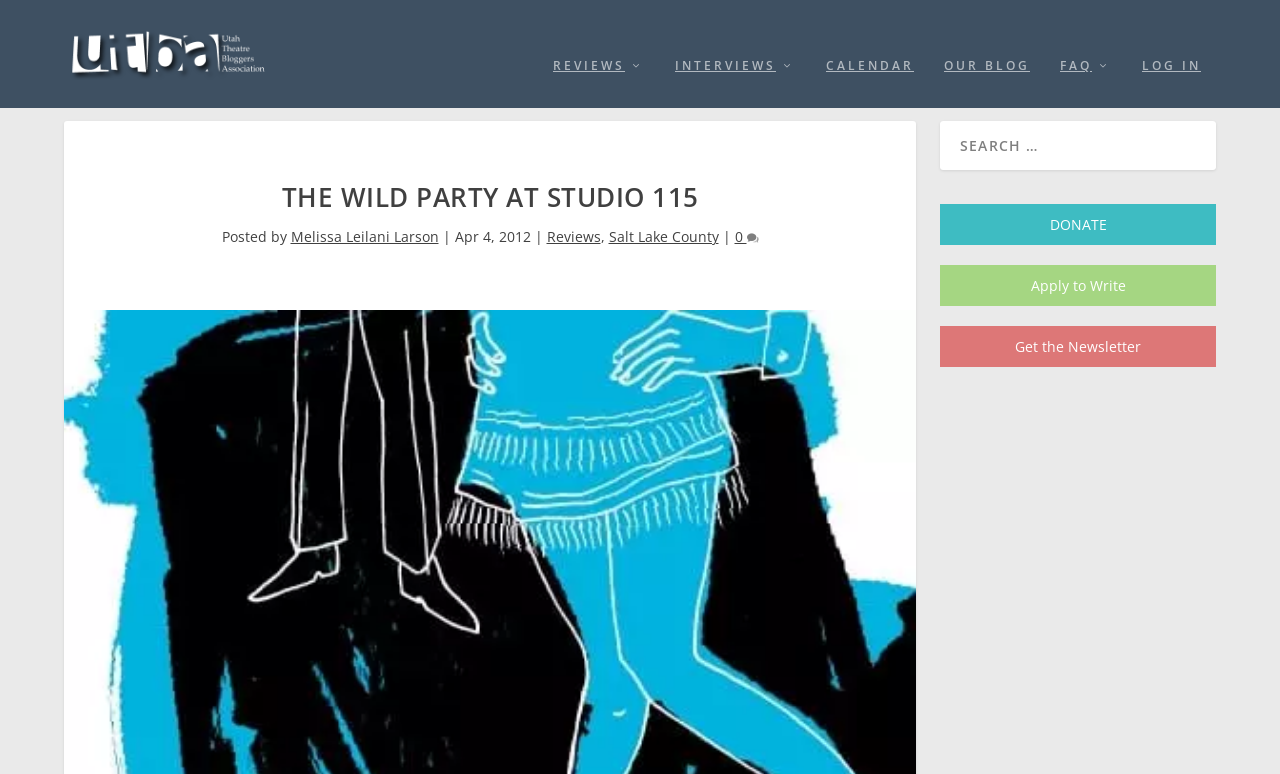What is the name of the blog?
Please provide a comprehensive answer based on the details in the screenshot.

The name of the blog can be found at the top left corner of the webpage, where it says 'Utah Theatre Bloggers' in a link format.